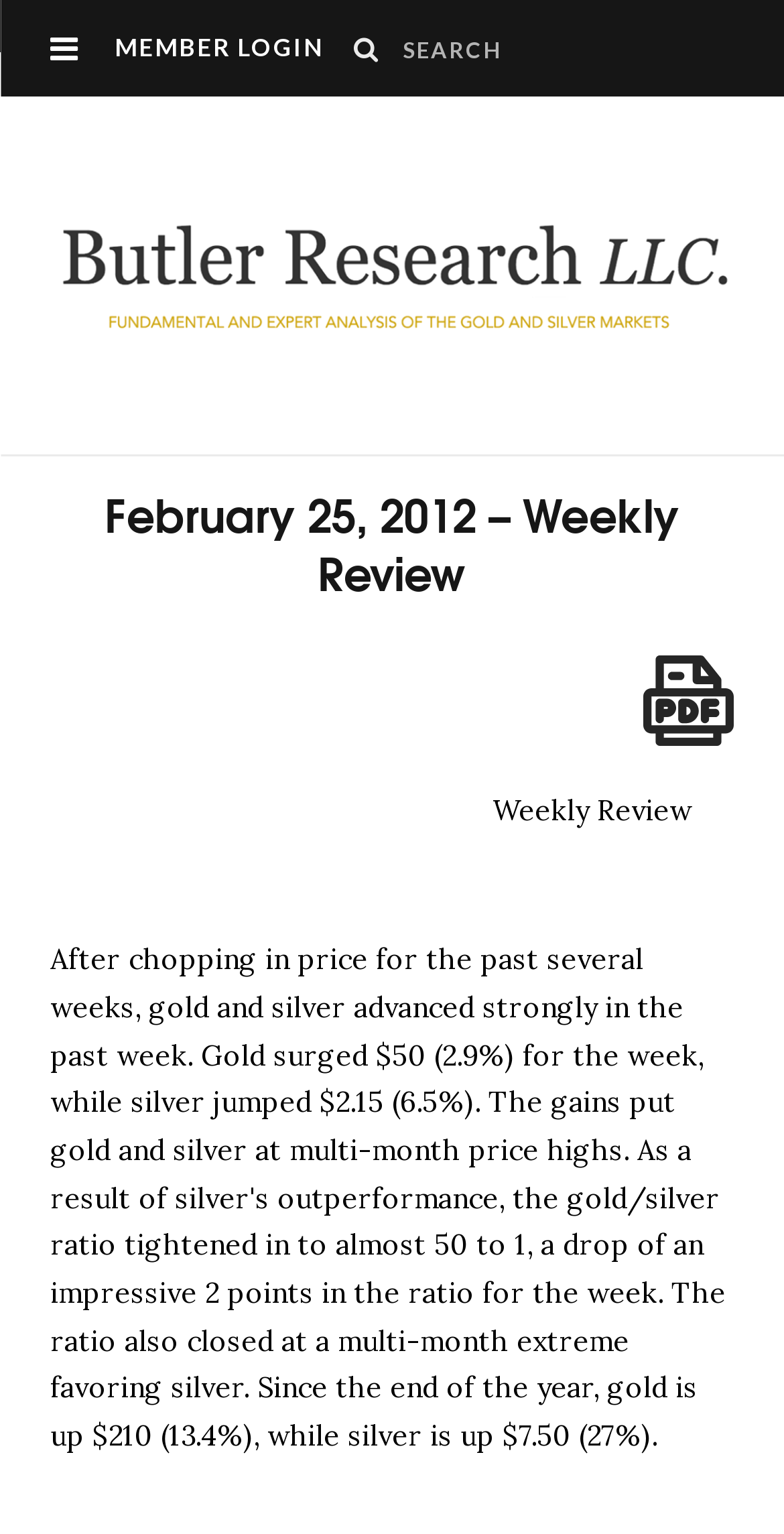What is the text on the top-left link?
Look at the screenshot and respond with a single word or phrase.

Butler Research